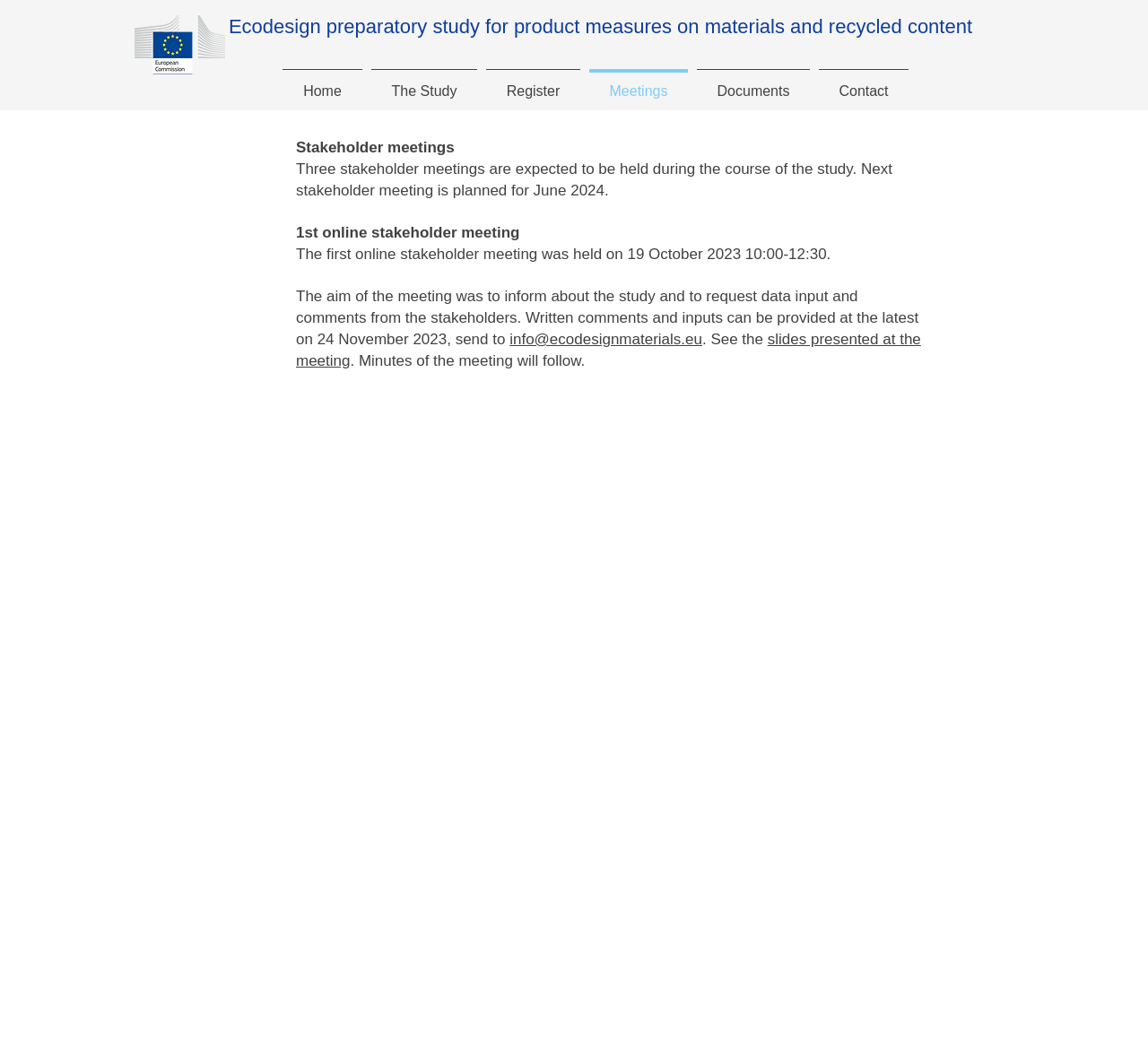When was the first online stakeholder meeting held?
Craft a detailed and extensive response to the question.

The webpage mentions that 'The first online stakeholder meeting was held on 19 October 2023 10:00-12:30.' This information can be found in the section about the first online stakeholder meeting.